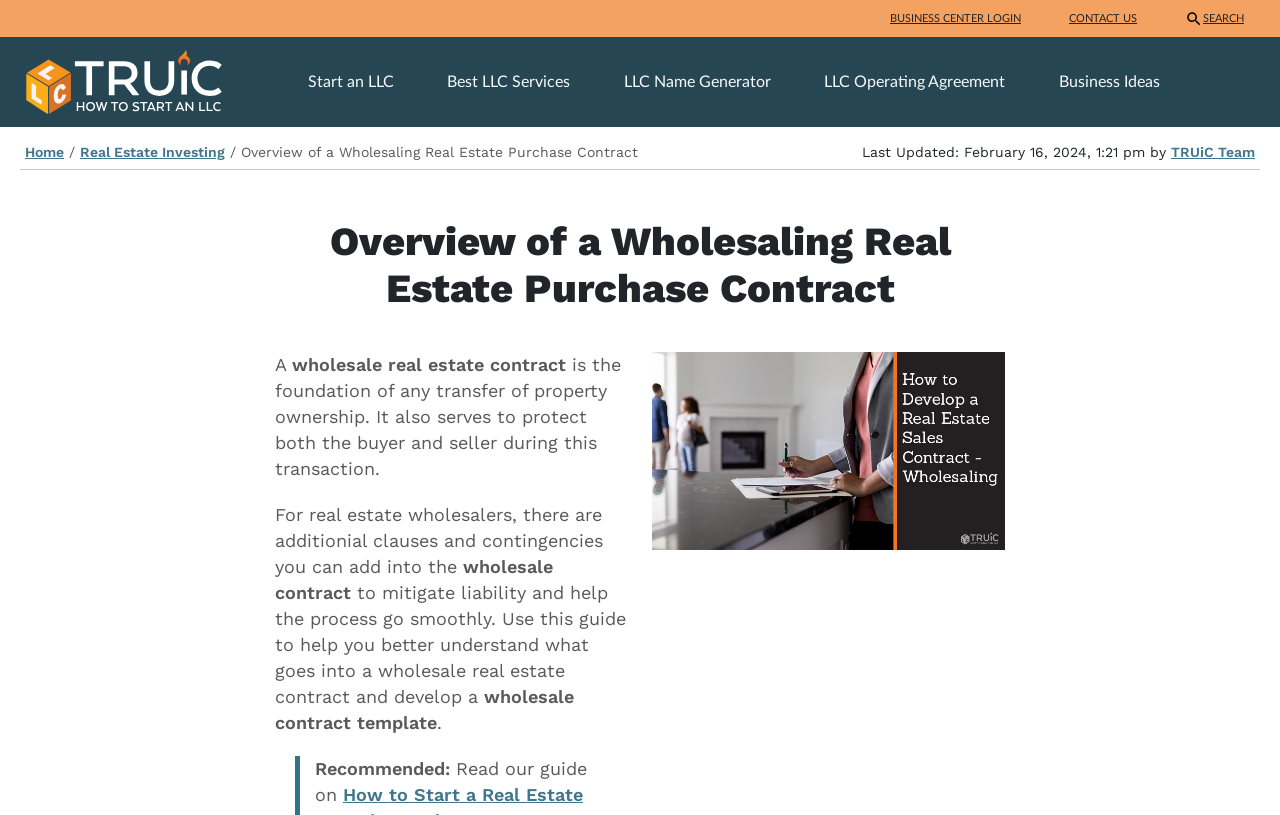Given the element description "Best LLC Services" in the screenshot, predict the bounding box coordinates of that UI element.

[0.343, 0.088, 0.481, 0.113]